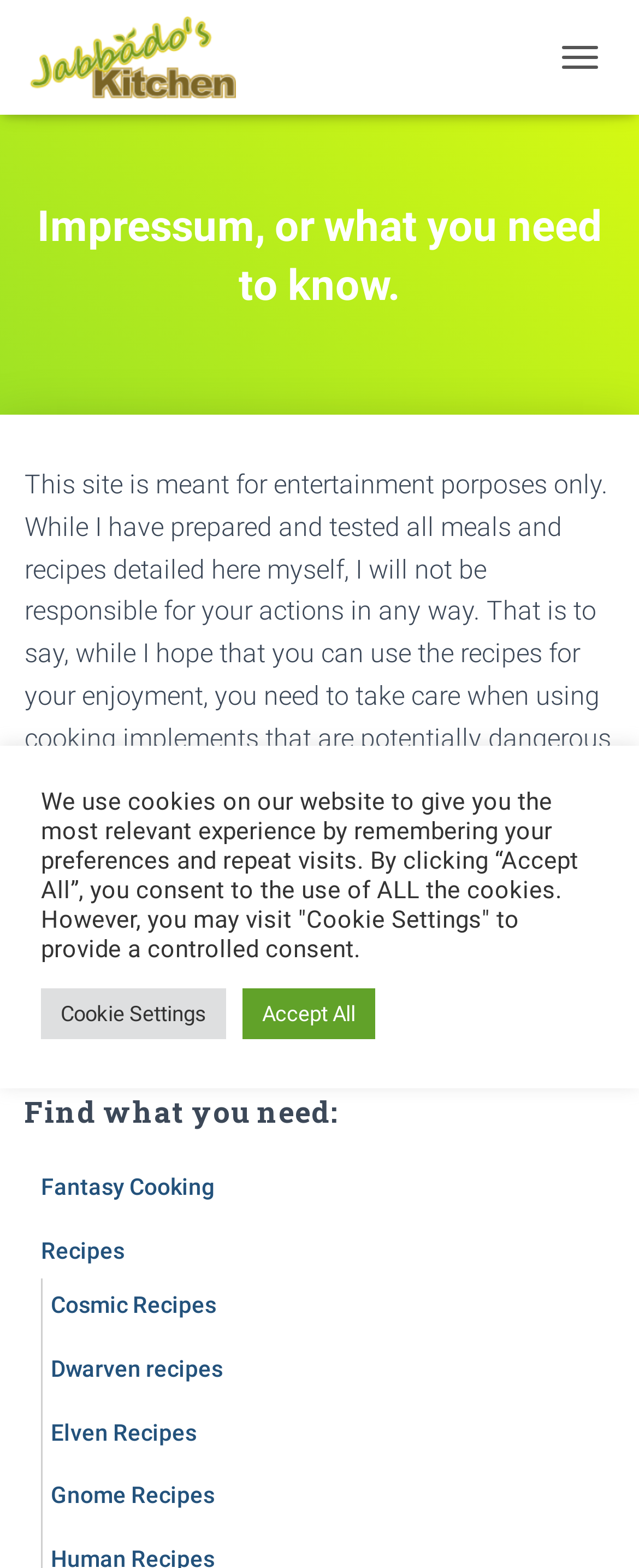Can you find the bounding box coordinates for the element that needs to be clicked to execute this instruction: "Visit Saints of Santa Fe"? The coordinates should be given as four float numbers between 0 and 1, i.e., [left, top, right, bottom].

None